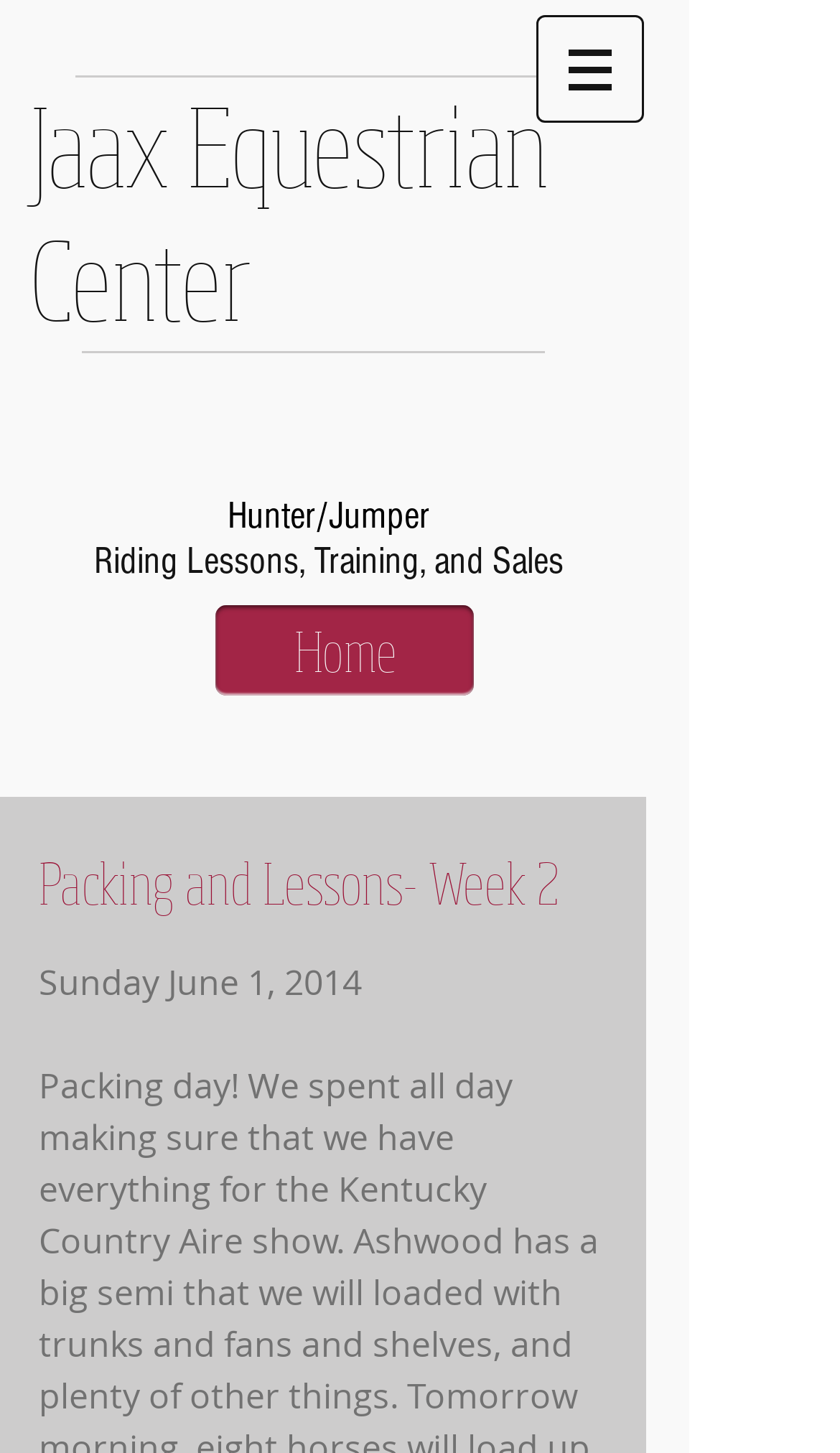What is the date mentioned on the webpage?
Provide a concise answer using a single word or phrase based on the image.

Sunday June 1, 2014